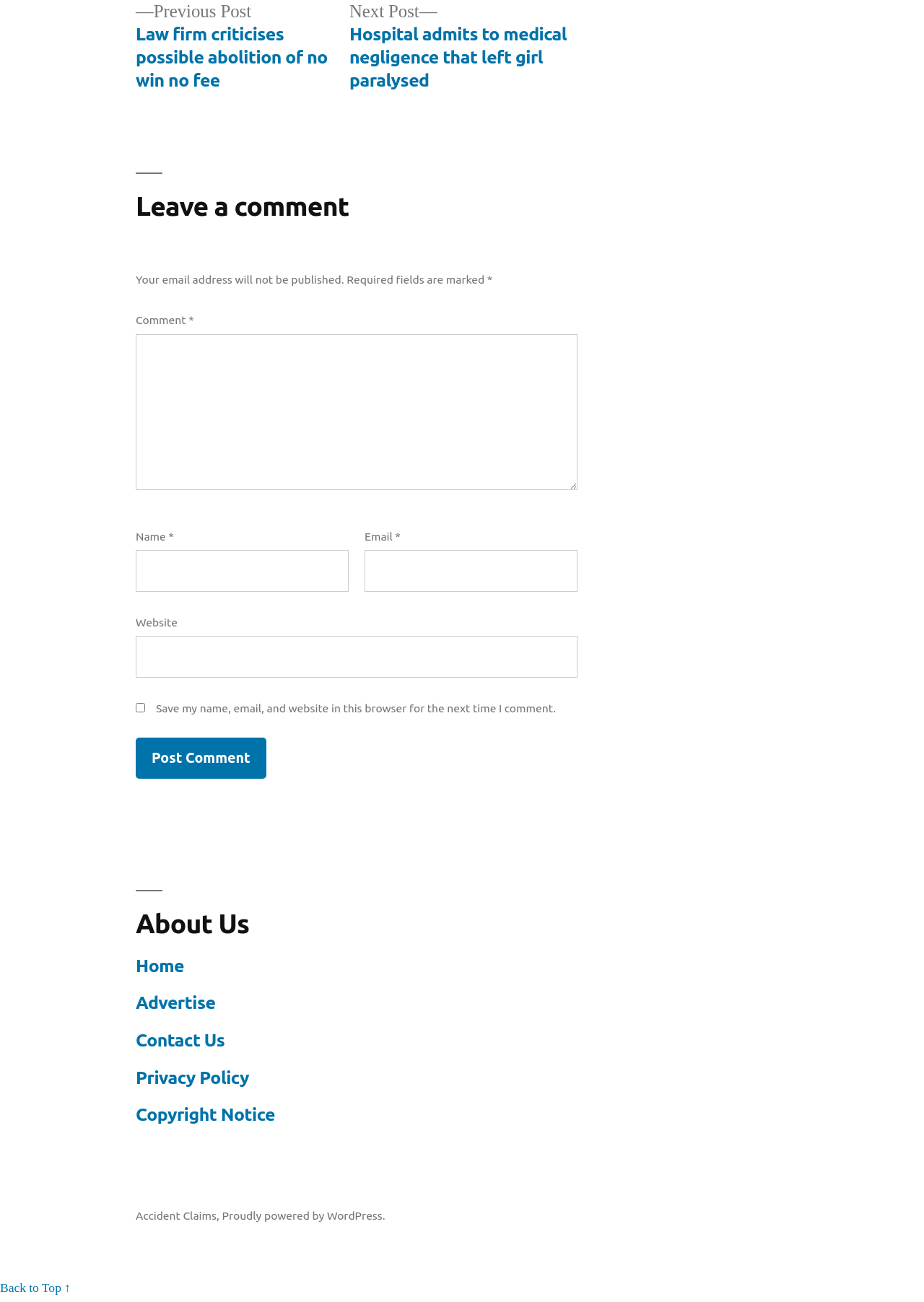Highlight the bounding box coordinates of the element that should be clicked to carry out the following instruction: "Leave a comment". The coordinates must be given as four float numbers ranging from 0 to 1, i.e., [left, top, right, bottom].

[0.147, 0.12, 0.625, 0.17]